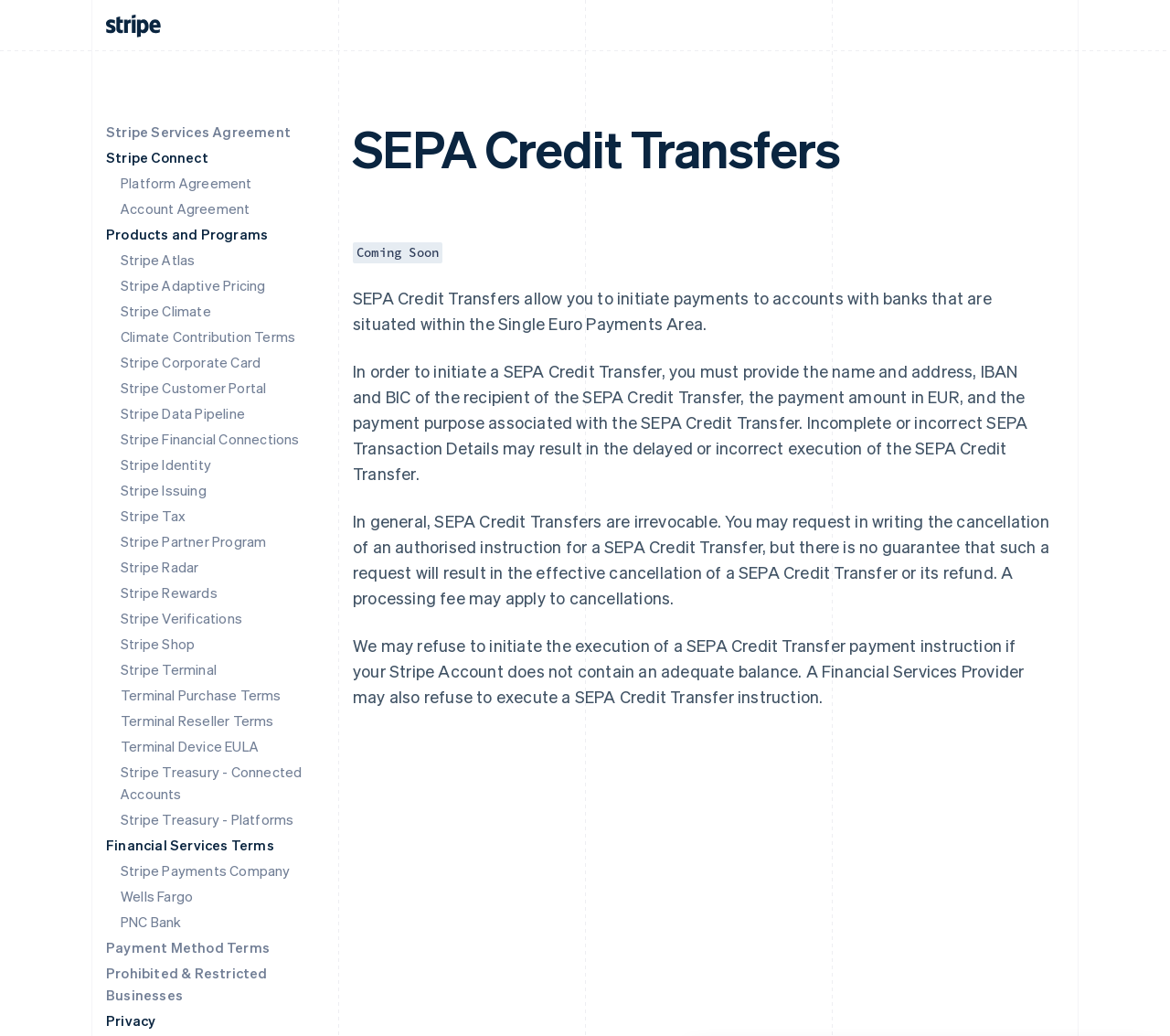Could you provide the bounding box coordinates for the portion of the screen to click to complete this instruction: "Click Stripe logo"?

[0.091, 0.014, 0.138, 0.036]